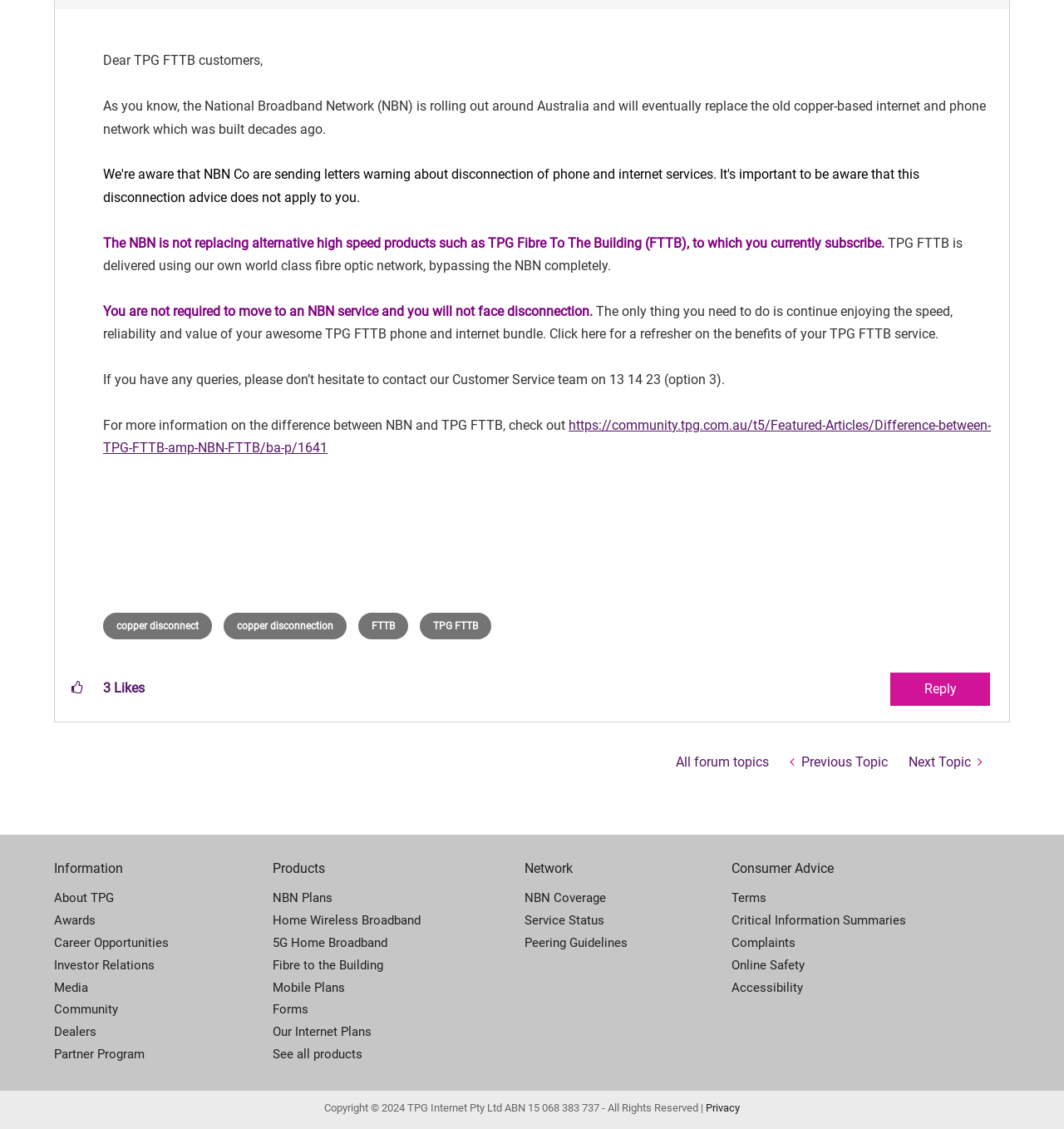Please find the bounding box for the following UI element description. Provide the coordinates in (top-left x, top-left y, bottom-right x, bottom-right y) format, with values between 0 and 1: Reply

[0.837, 0.596, 0.93, 0.625]